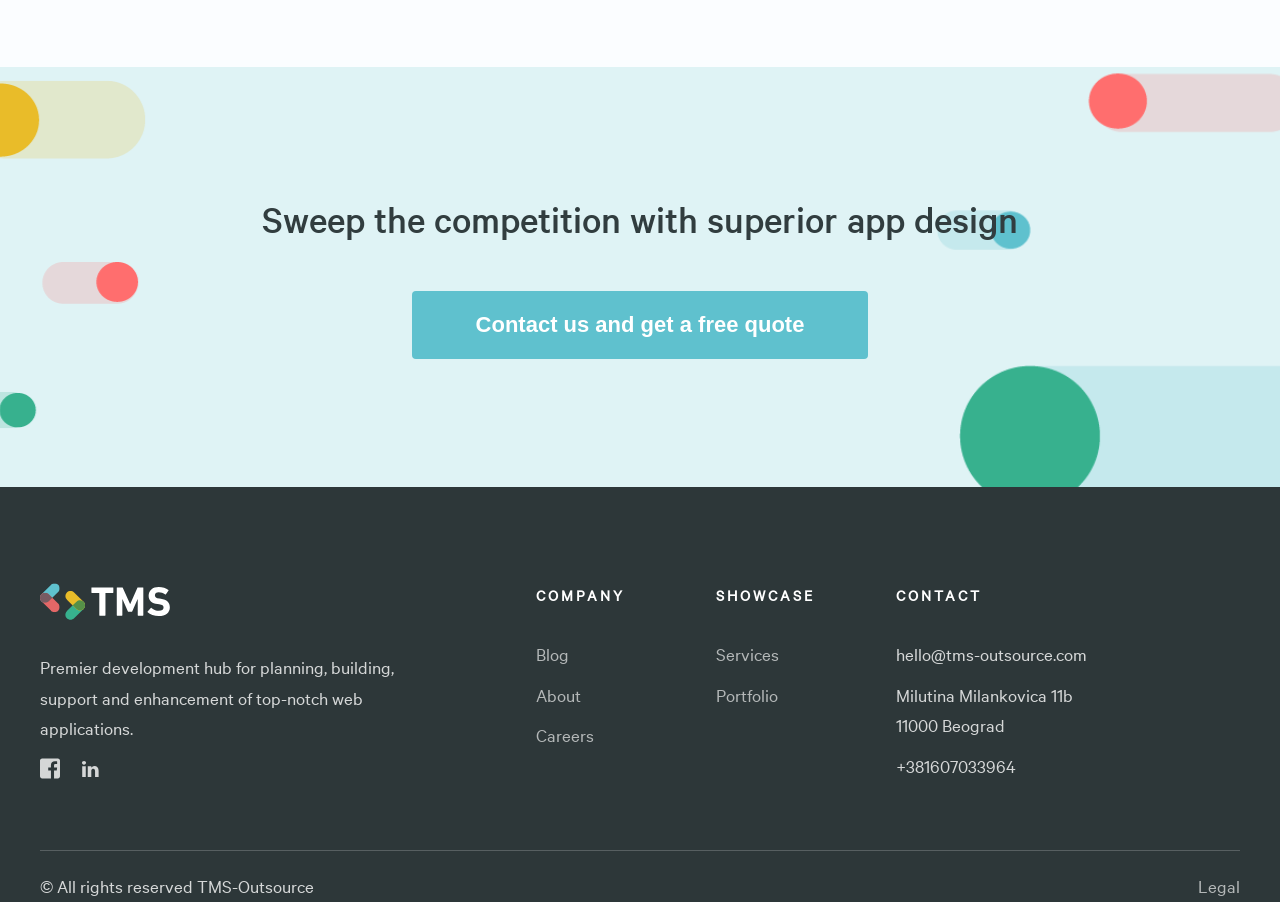What is the purpose of the company?
Answer the question with a detailed explanation, including all necessary information.

I found the purpose of the company by looking at the static text at the top of the webpage, which describes the company as a 'Premier development hub for planning, building, support and enhancement of top-notch web applications'.